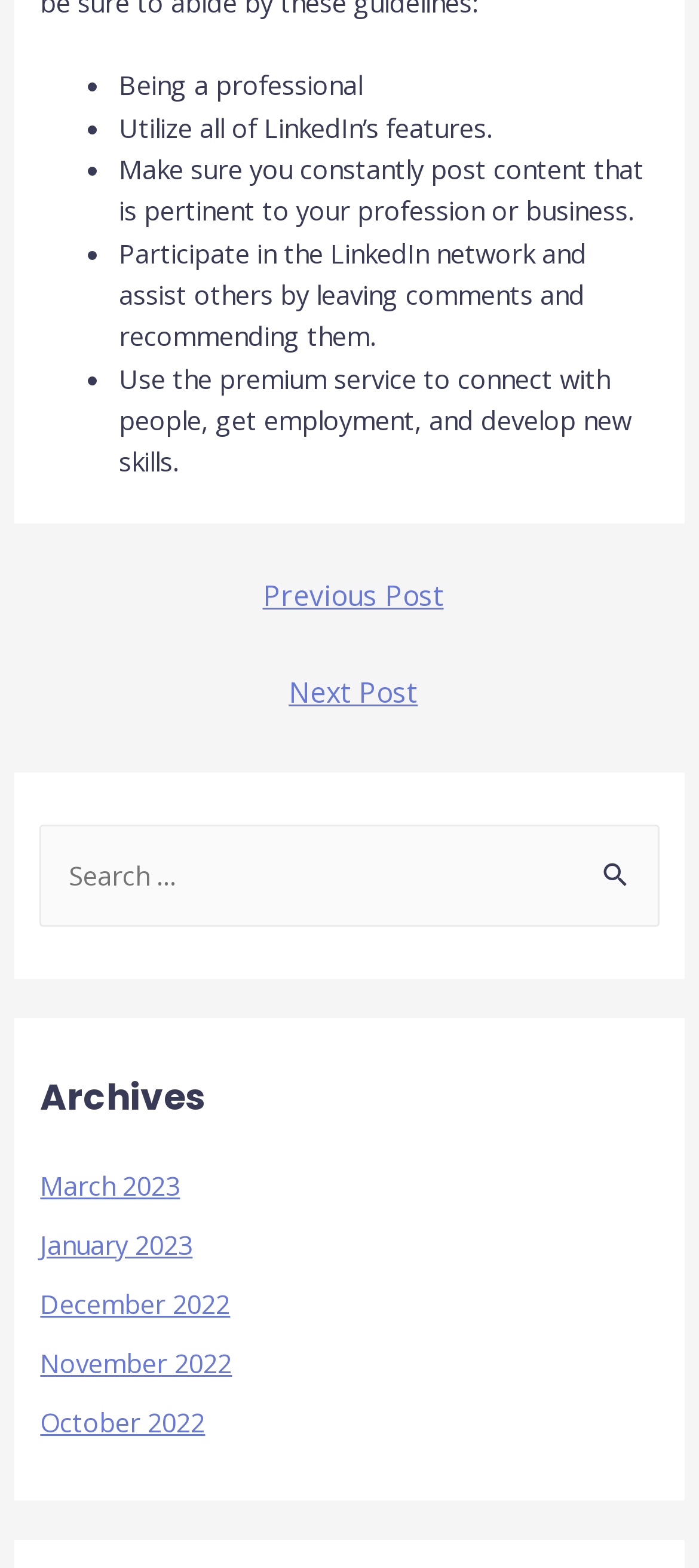Can you provide the bounding box coordinates for the element that should be clicked to implement the instruction: "Search for posts"?

[0.058, 0.526, 0.942, 0.591]